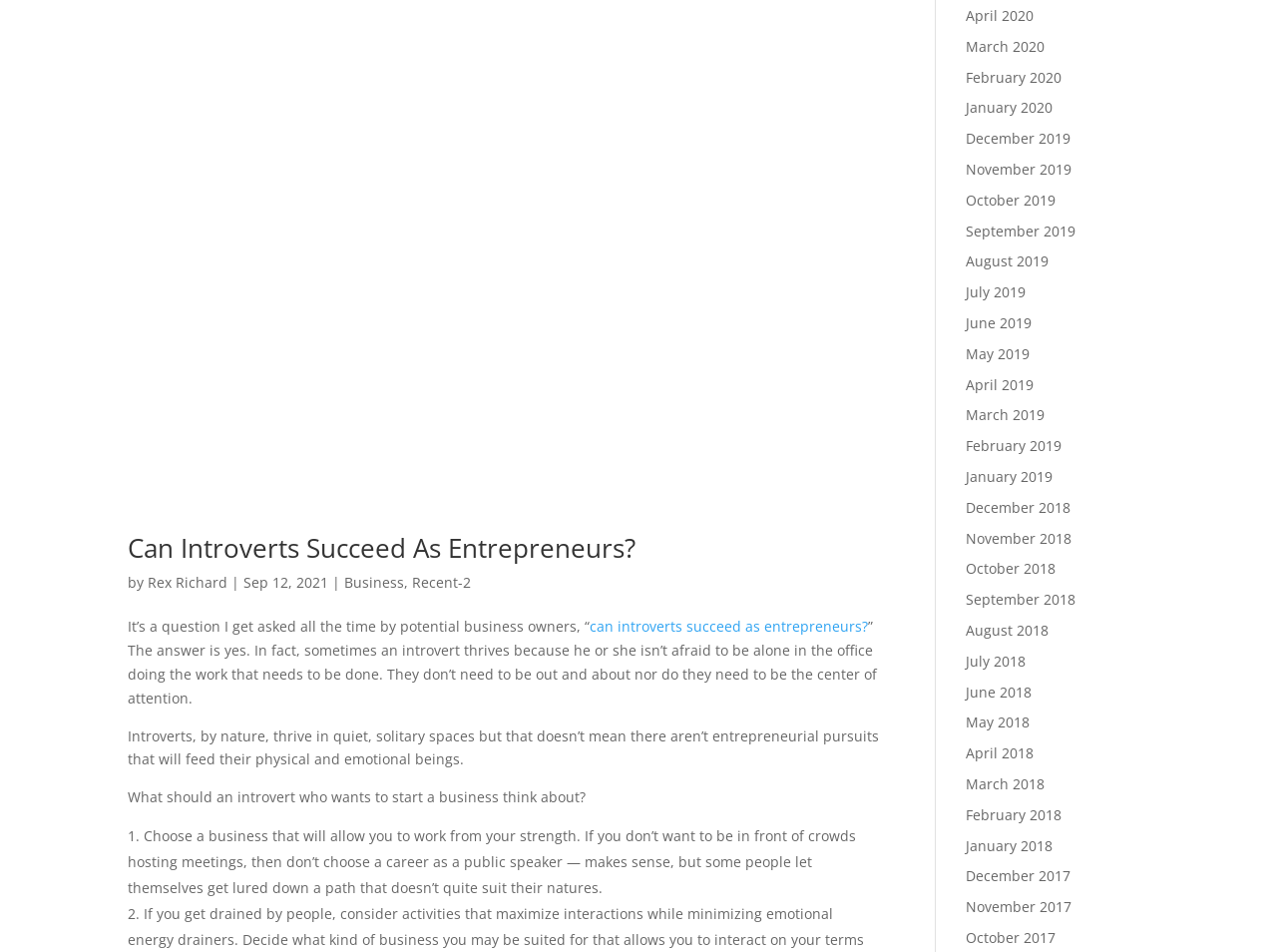What is the topic of the article?
Based on the screenshot, provide your answer in one word or phrase.

Introverts succeeding as entrepreneurs